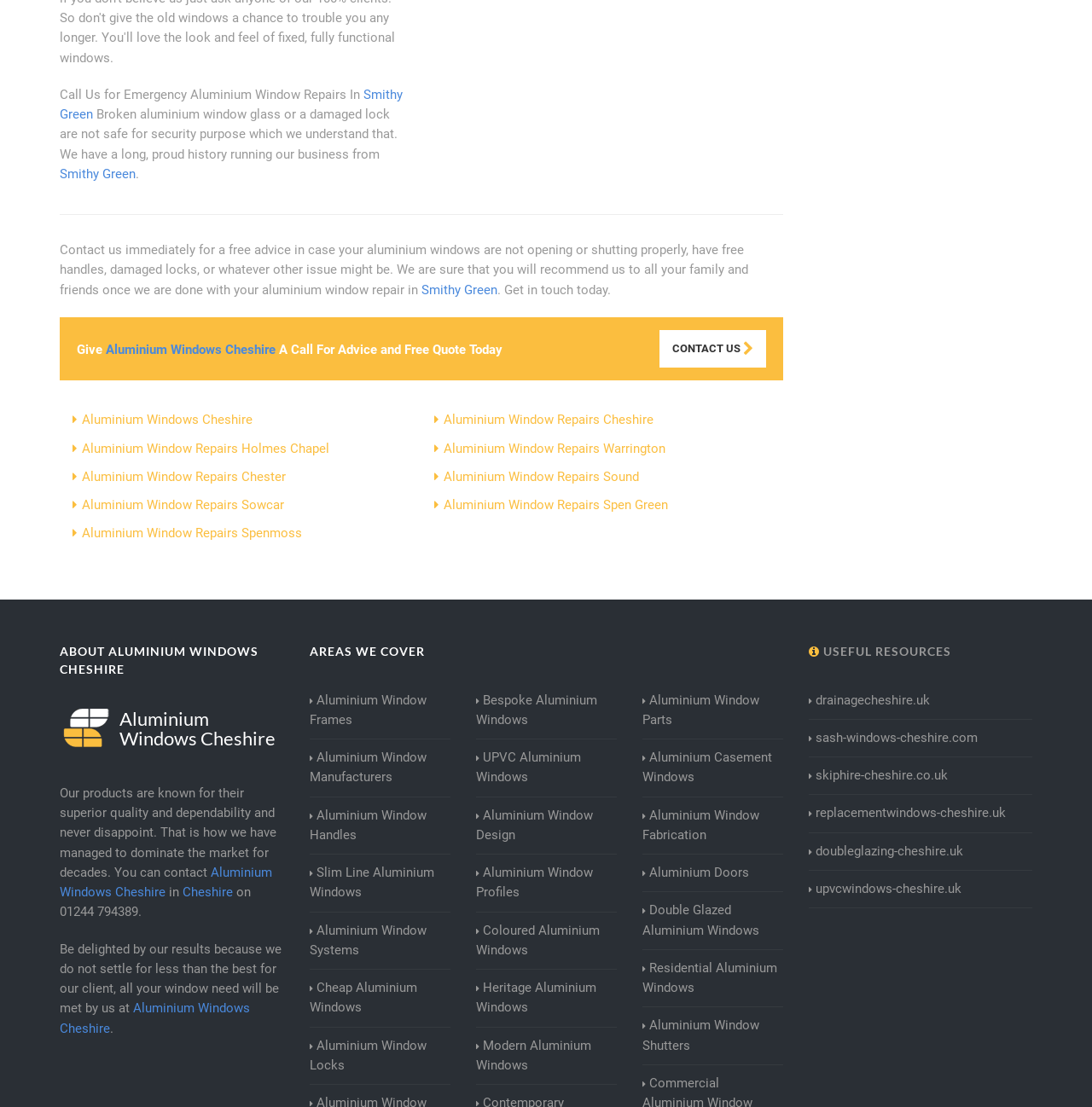Provide the bounding box coordinates of the UI element that matches the description: "Aluminium Window Locks".

[0.283, 0.936, 0.412, 0.971]